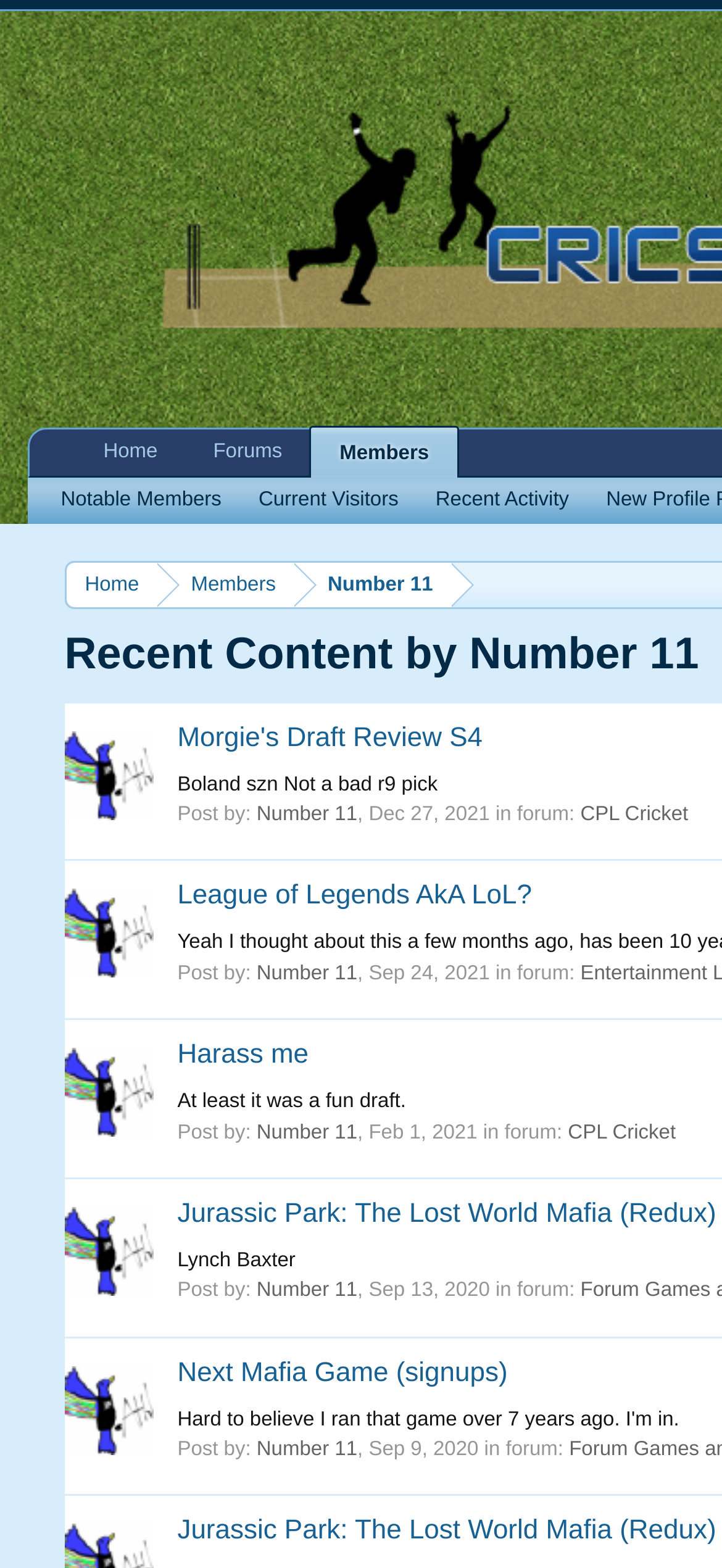Locate the coordinates of the bounding box for the clickable region that fulfills this instruction: "read post by Number 11".

[0.246, 0.493, 0.606, 0.507]